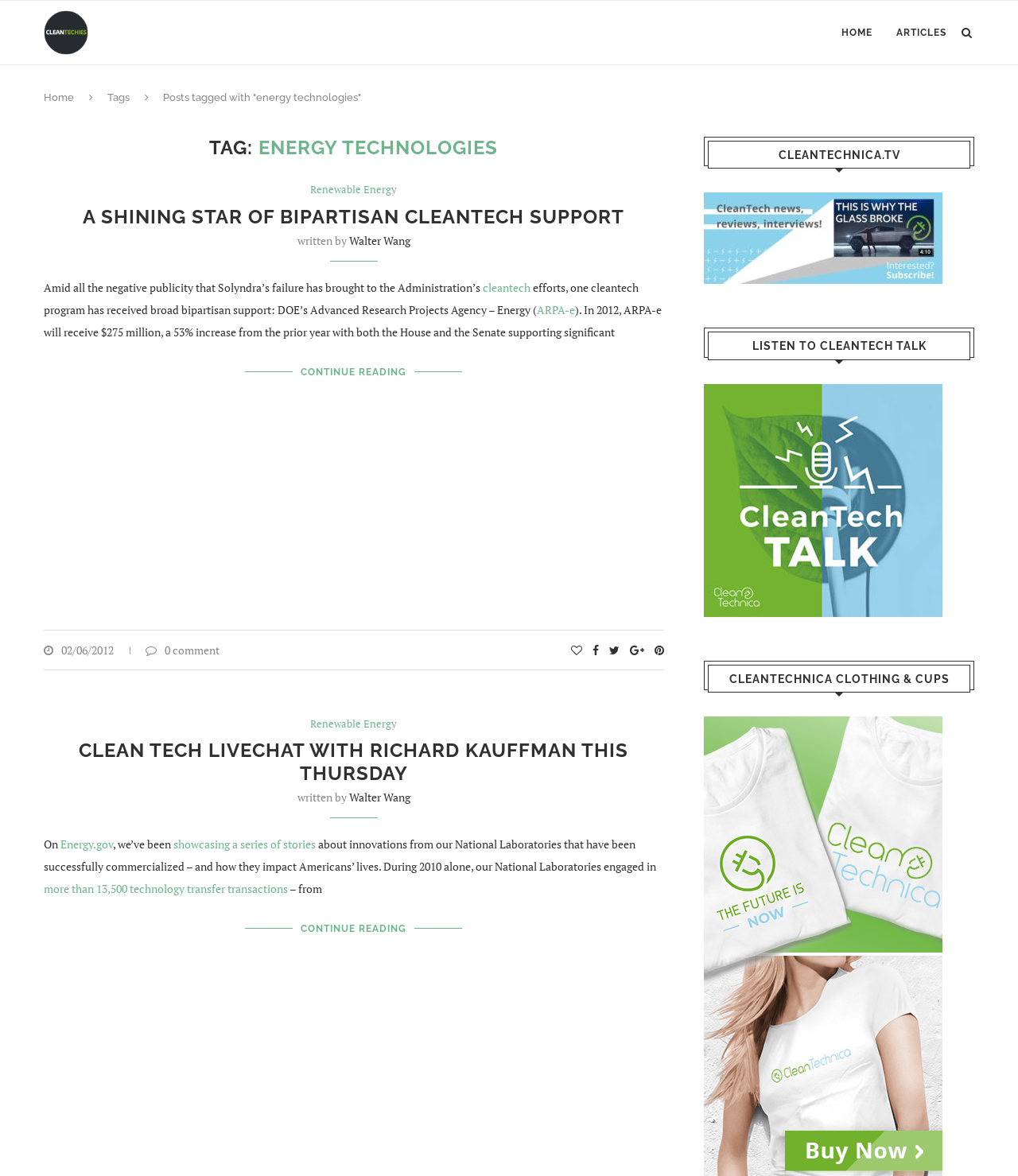Identify the bounding box coordinates of the clickable section necessary to follow the following instruction: "Click on the 'HOME' link". The coordinates should be presented as four float numbers from 0 to 1, i.e., [left, top, right, bottom].

[0.827, 0.001, 0.857, 0.055]